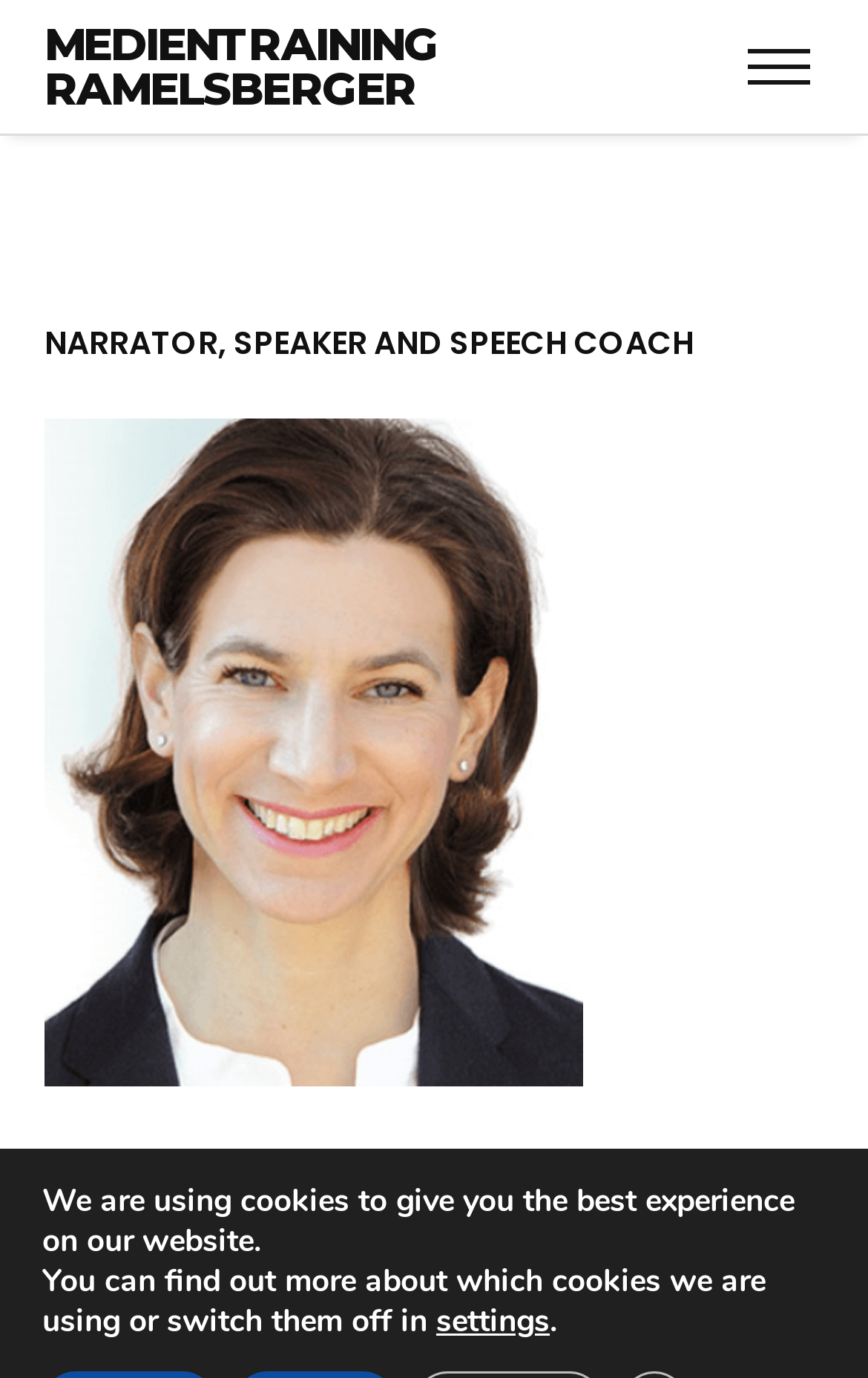Provide a short answer to the following question with just one word or phrase: What is Simone Dorenburg's profession?

Narrator, speaker, and speech coach